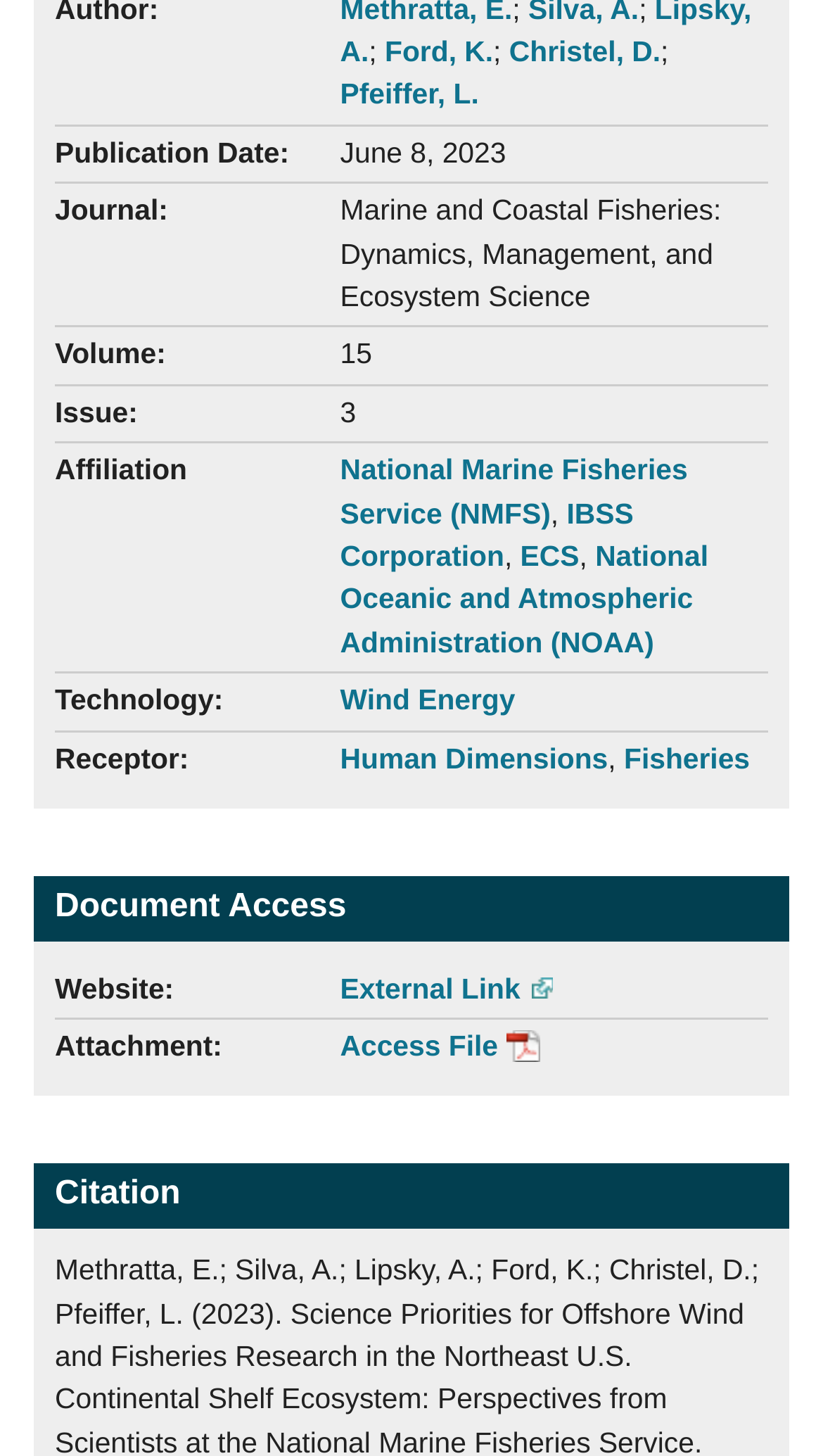Point out the bounding box coordinates of the section to click in order to follow this instruction: "Read the 'Privacy Policy'".

None